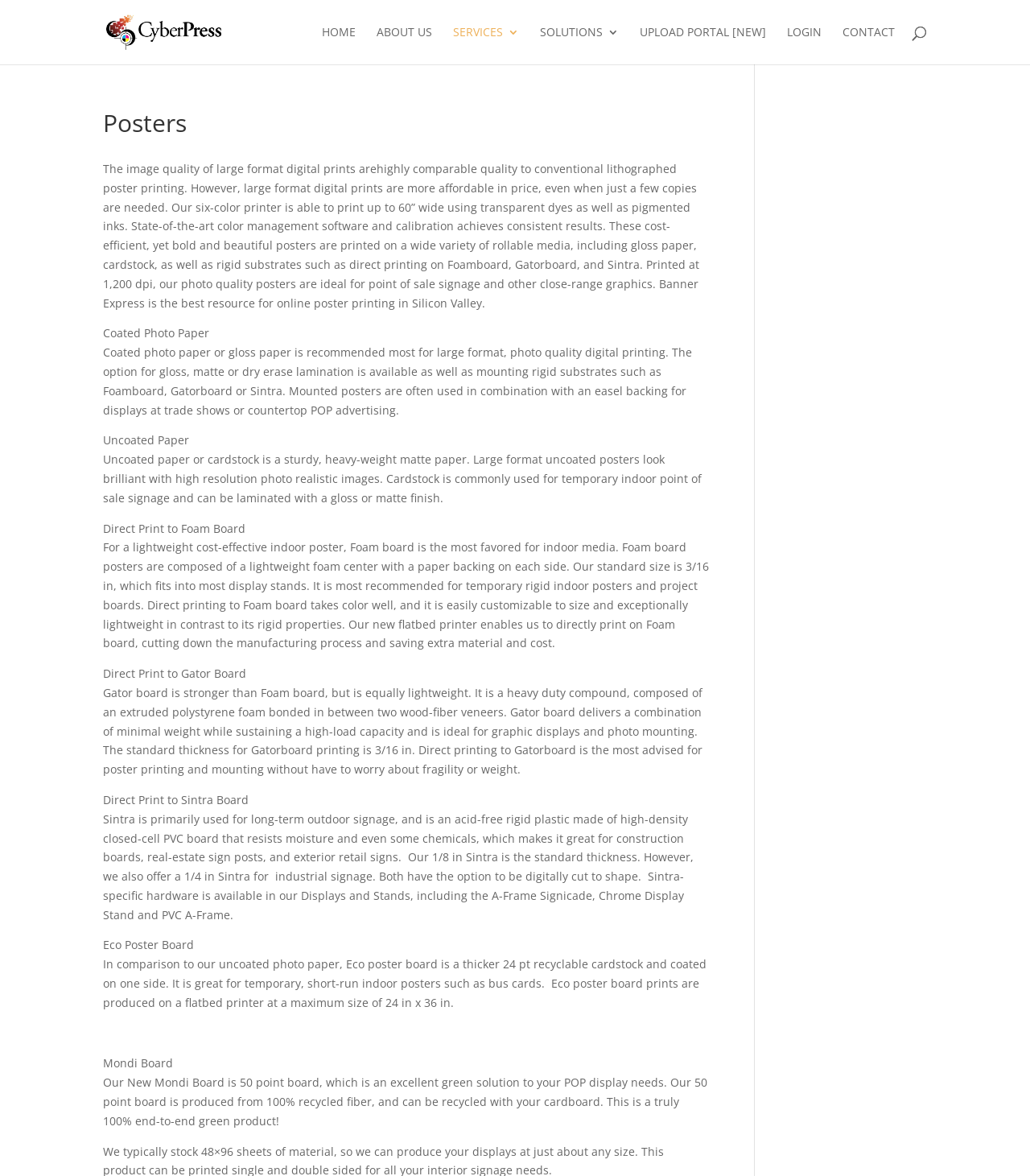Determine the bounding box coordinates for the region that must be clicked to execute the following instruction: "Click on the 'UPLOAD PORTAL [NEW]' link".

[0.621, 0.023, 0.744, 0.055]